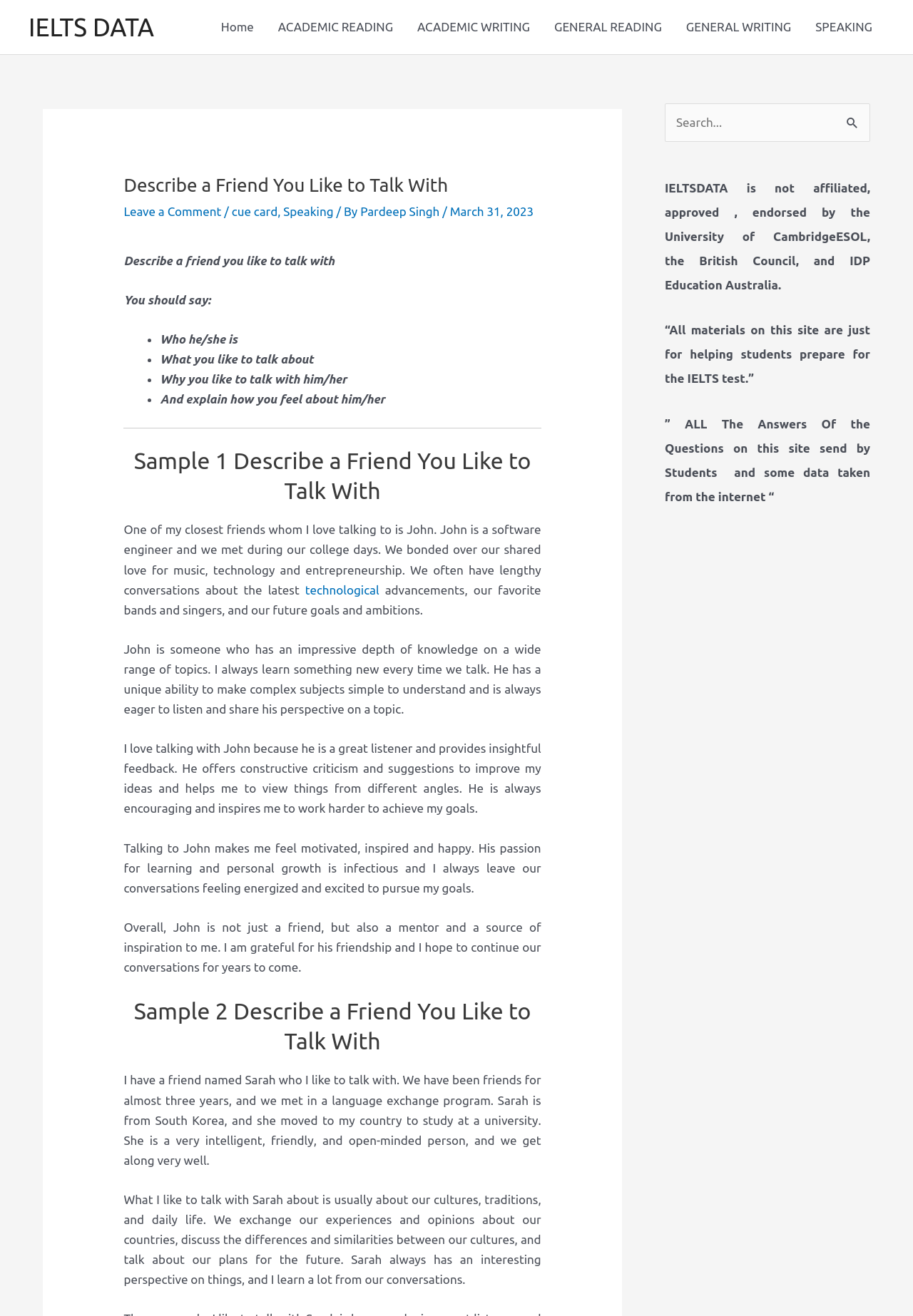Find the bounding box coordinates of the element's region that should be clicked in order to follow the given instruction: "Search for something". The coordinates should consist of four float numbers between 0 and 1, i.e., [left, top, right, bottom].

[0.728, 0.079, 0.953, 0.108]